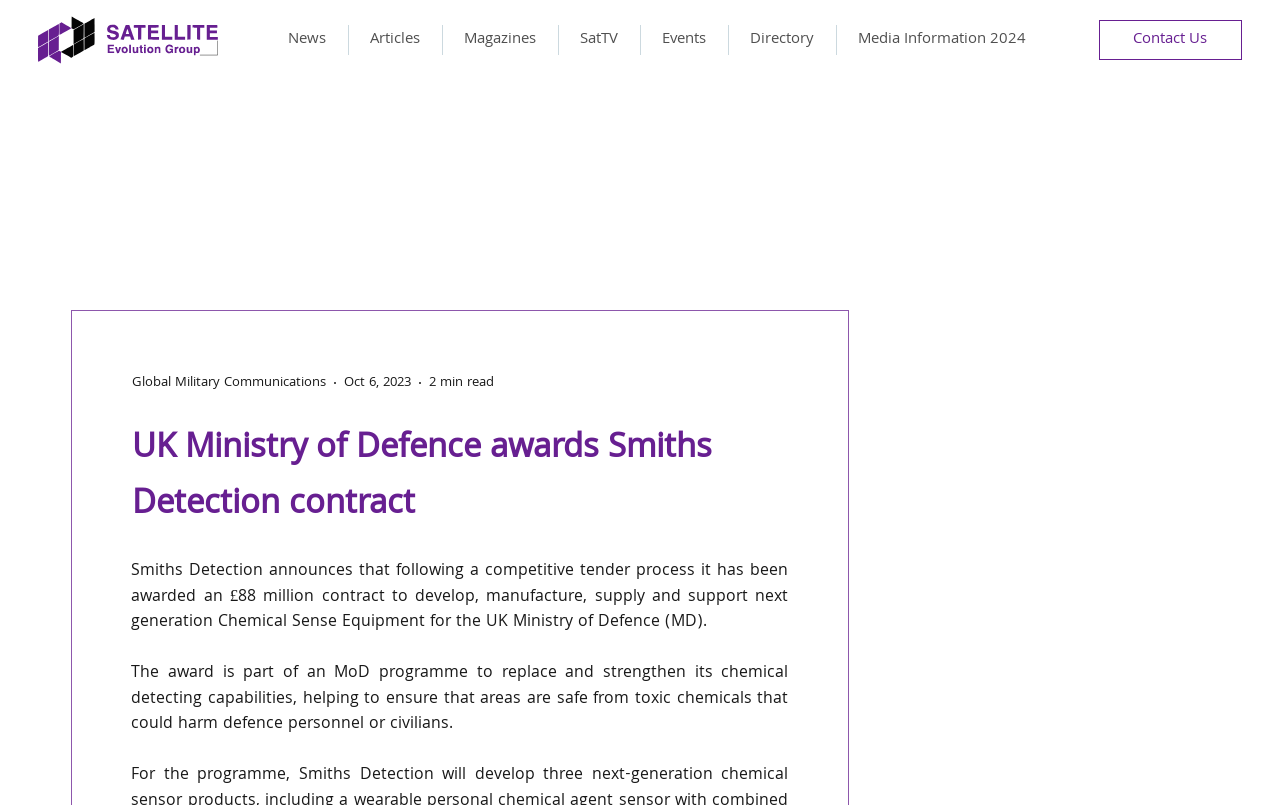Please specify the bounding box coordinates of the element that should be clicked to execute the given instruction: 'Read more about UK Ministry of Defence awards Smiths Detection contract'. Ensure the coordinates are four float numbers between 0 and 1, expressed as [left, top, right, bottom].

[0.103, 0.524, 0.616, 0.663]